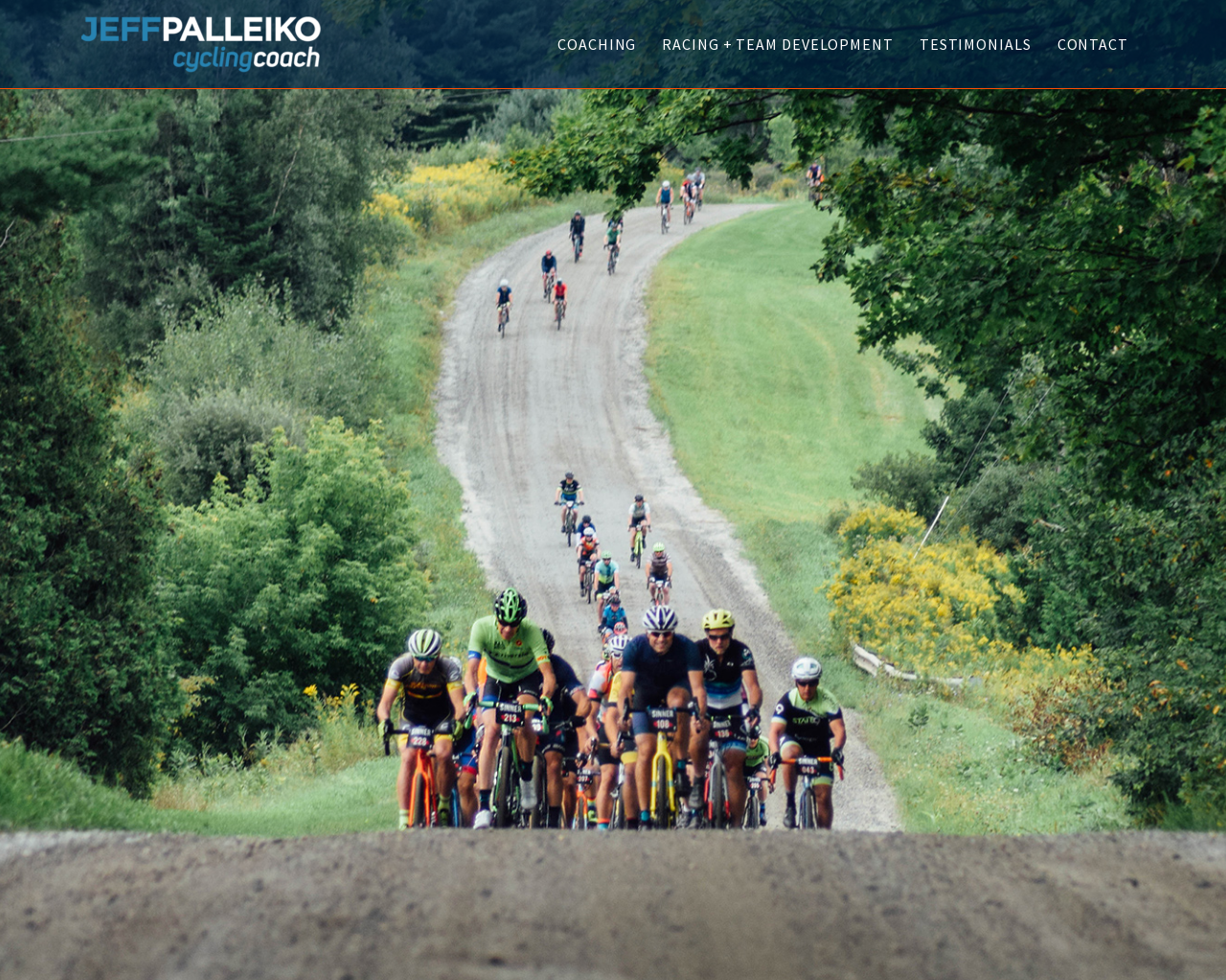What is the sport related to this webpage?
Respond to the question with a well-detailed and thorough answer.

The webpage is about Jeff Palleiko, a cycling coach, and the links 'COACHING', 'RACING + TEAM DEVELOPMENT', and 'TESTIMONIALS' suggest that the sport related to this webpage is cycling.